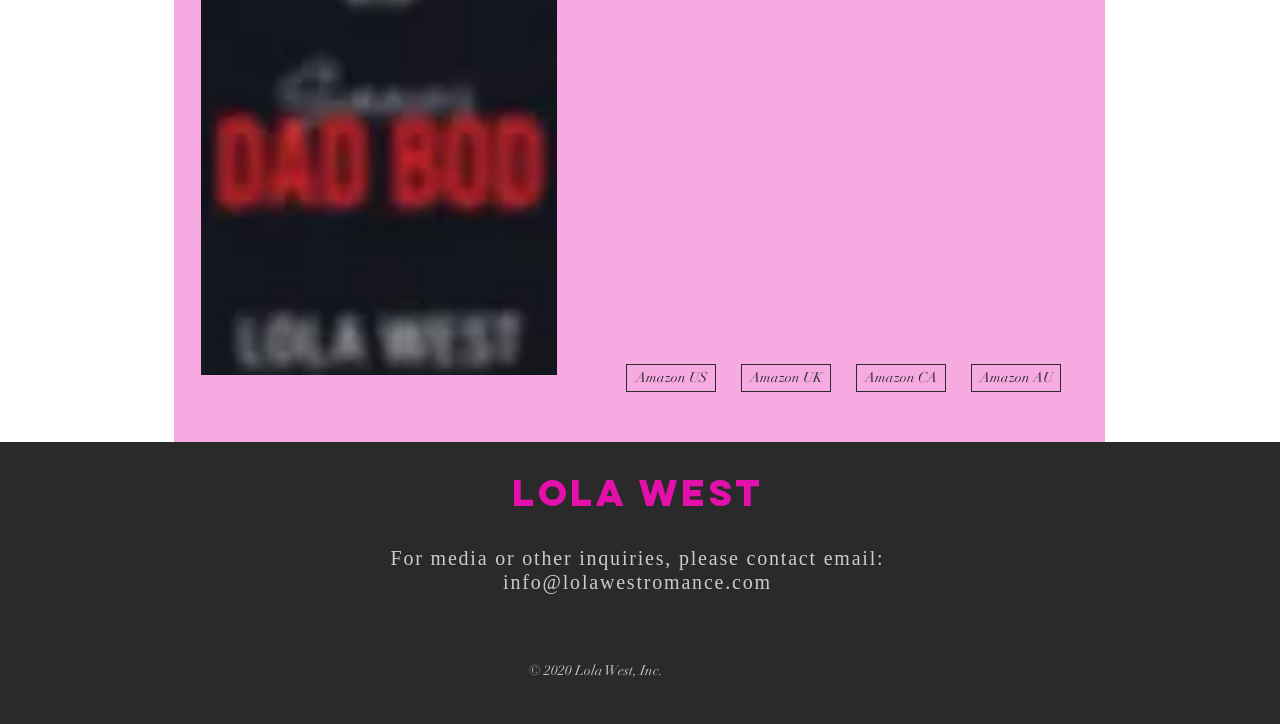Answer the following in one word or a short phrase: 
How many social media icons are there?

4